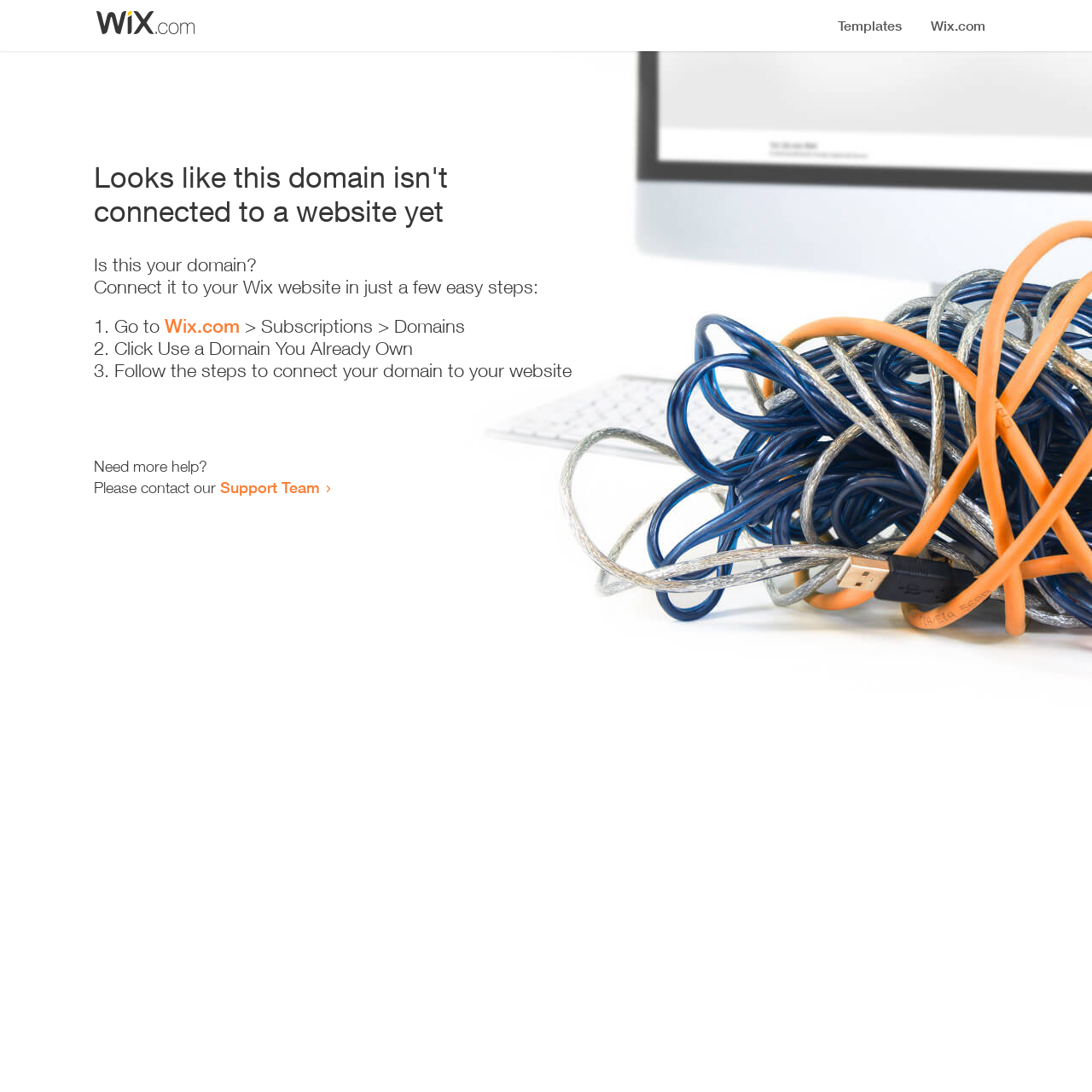What is the purpose of the webpage?
Please answer the question with a detailed and comprehensive explanation.

The webpage appears to be a guide for users to connect their domain to their Wix website, providing step-by-step instructions and support resources.